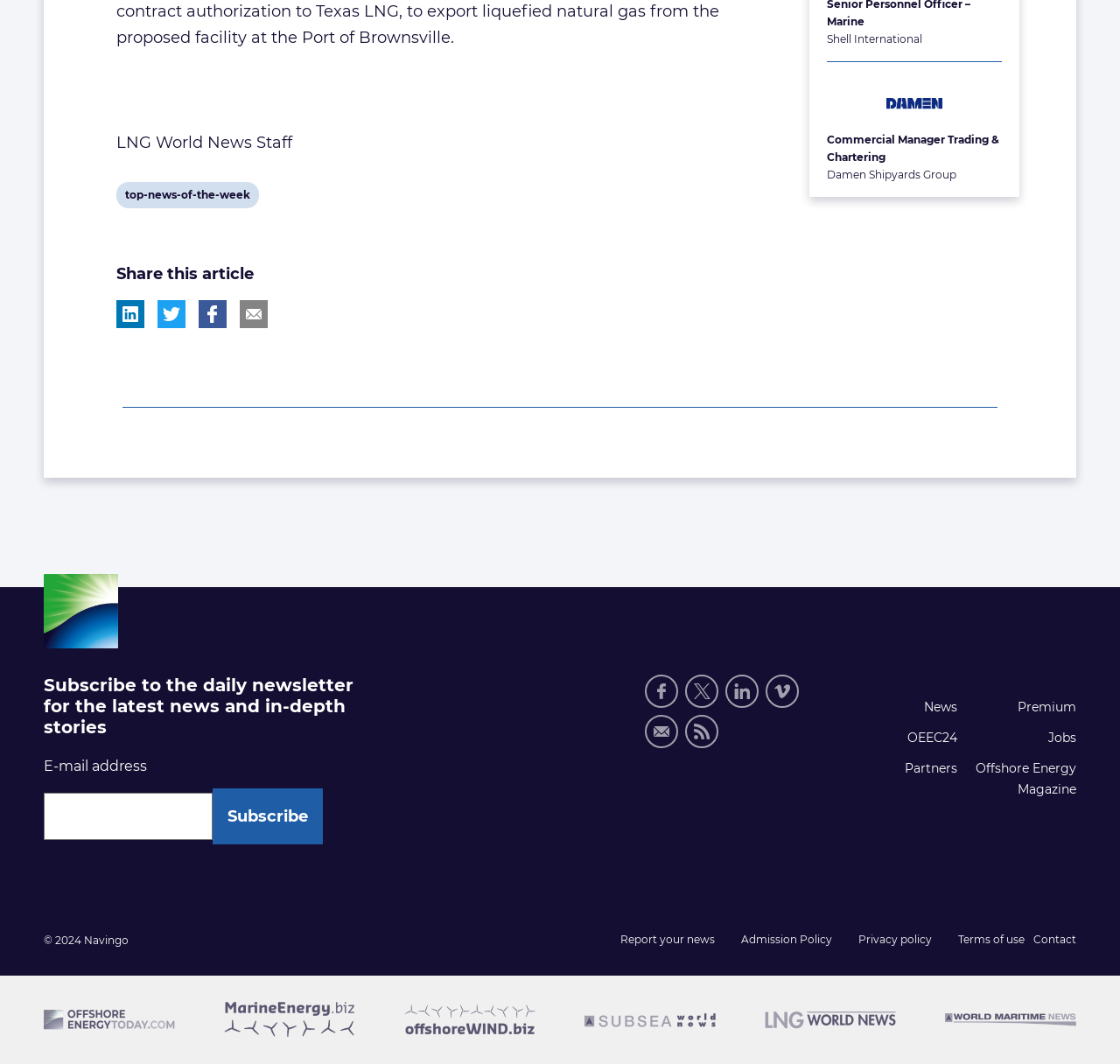Determine the bounding box coordinates for the clickable element required to fulfill the instruction: "Share this article on LinkedIn". Provide the coordinates as four float numbers between 0 and 1, i.e., [left, top, right, bottom].

[0.104, 0.282, 0.129, 0.308]